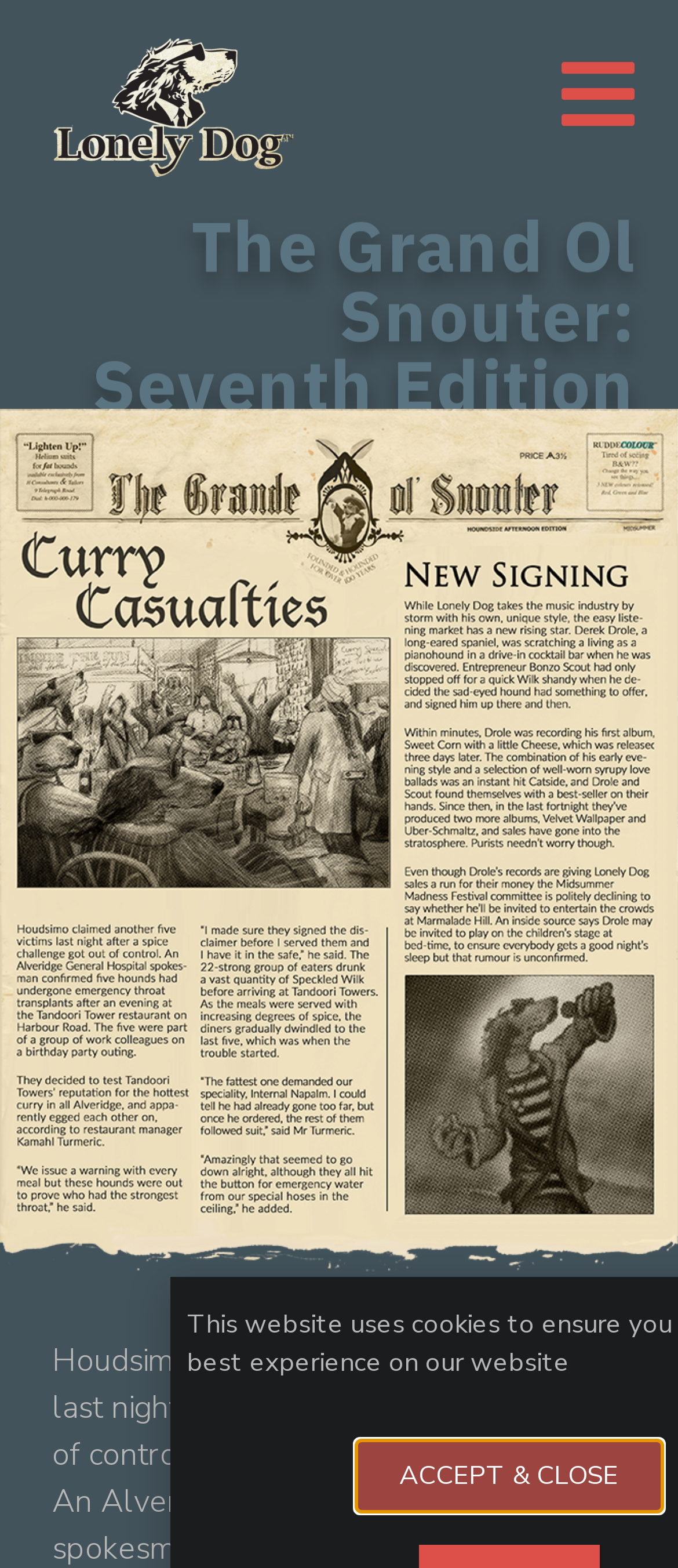Identify the bounding box for the described UI element: "Accept & close".

[0.277, 0.551, 0.723, 0.595]